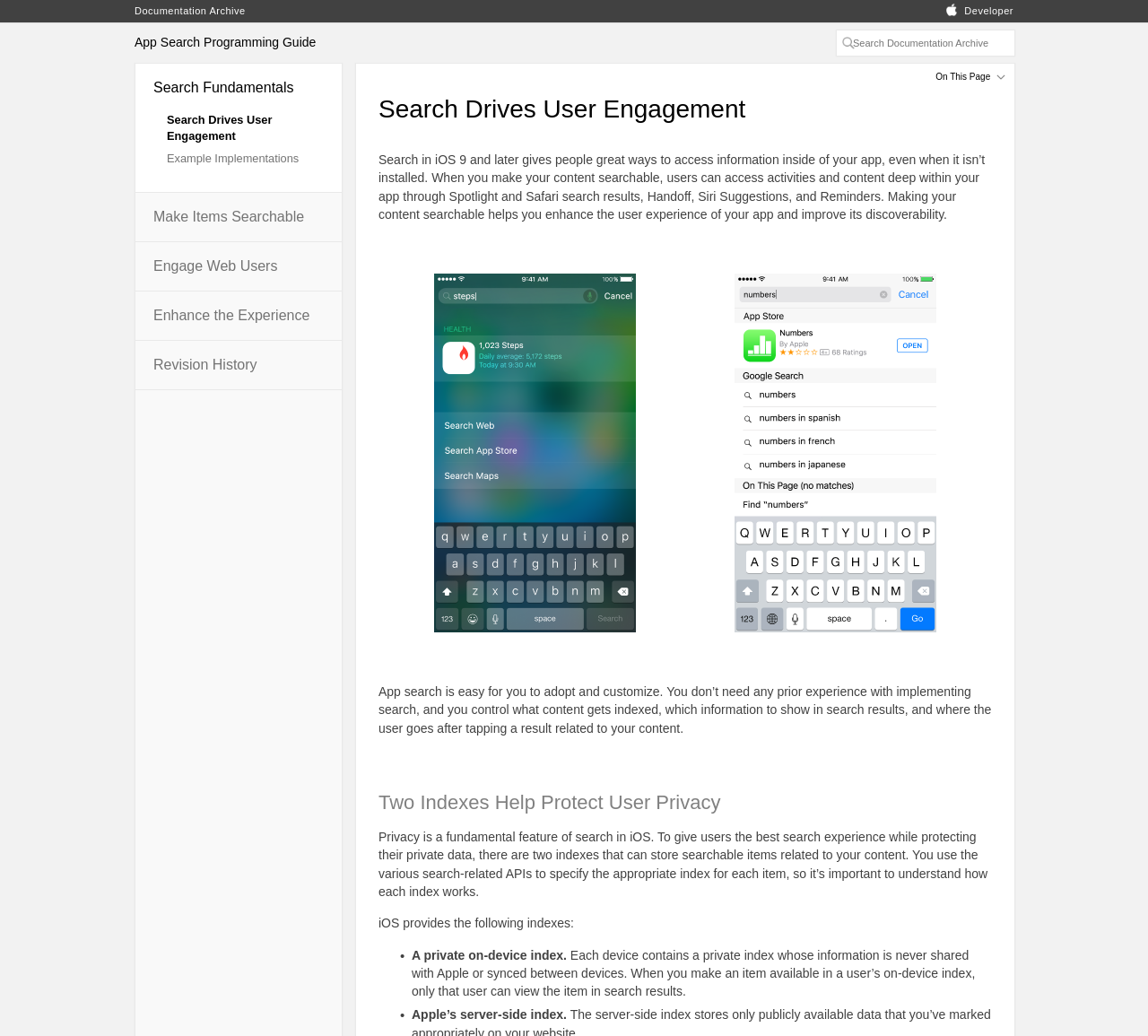What is the relationship between search and user engagement?
Look at the image and respond with a single word or a short phrase.

Search drives user engagement